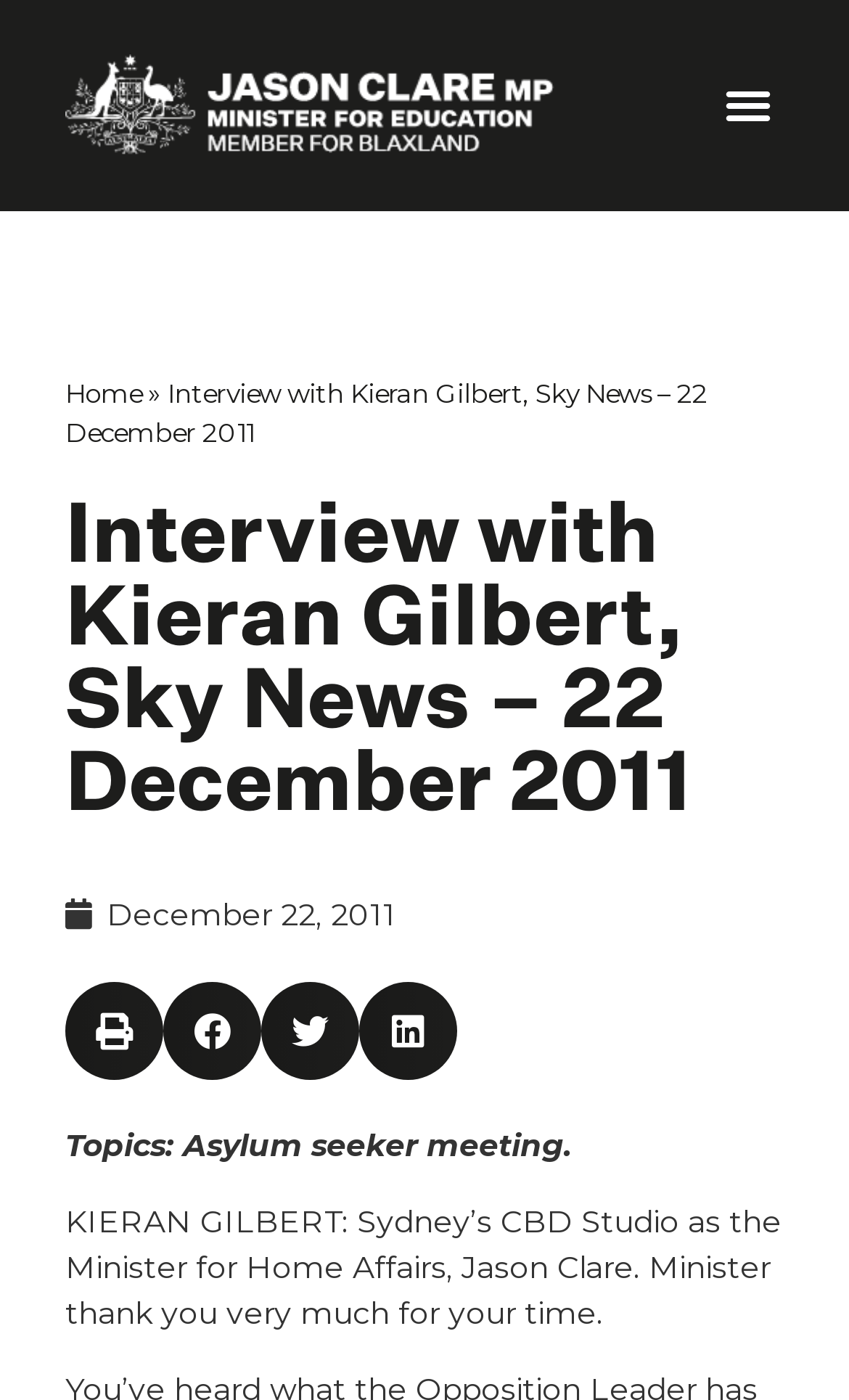Write a detailed summary of the webpage, including text, images, and layout.

This webpage appears to be a transcript of an interview between Kieran Gilbert and Jason Clare, the Minister for Home Affairs, on Sky News. At the top-left corner, there is a logo of Jason Clare (JC Logo) and a menu toggle button at the top-right corner. Below the logo, there are navigation links, including "Home" with an arrow symbol next to it, indicating a dropdown menu.

The main content of the webpage is the interview transcript, which is headed by the title "Interview with Kieran Gilbert, Sky News – 22 December 2011" in a large font size. The title is positioned at the top-center of the page. Below the title, there is a timestamp indicating the date of the interview, "December 22, 2011".

The interview transcript itself is divided into sections, with the topics discussed listed at the top, including "Asylum seeker meeting". The conversation between Kieran Gilbert and Jason Clare is presented in a clear and readable format, with each speaker's name and dialogue presented in a block of text.

At the bottom of the page, there are social media sharing buttons, allowing users to share the interview transcript on various platforms, including print, Facebook, Twitter, and LinkedIn.